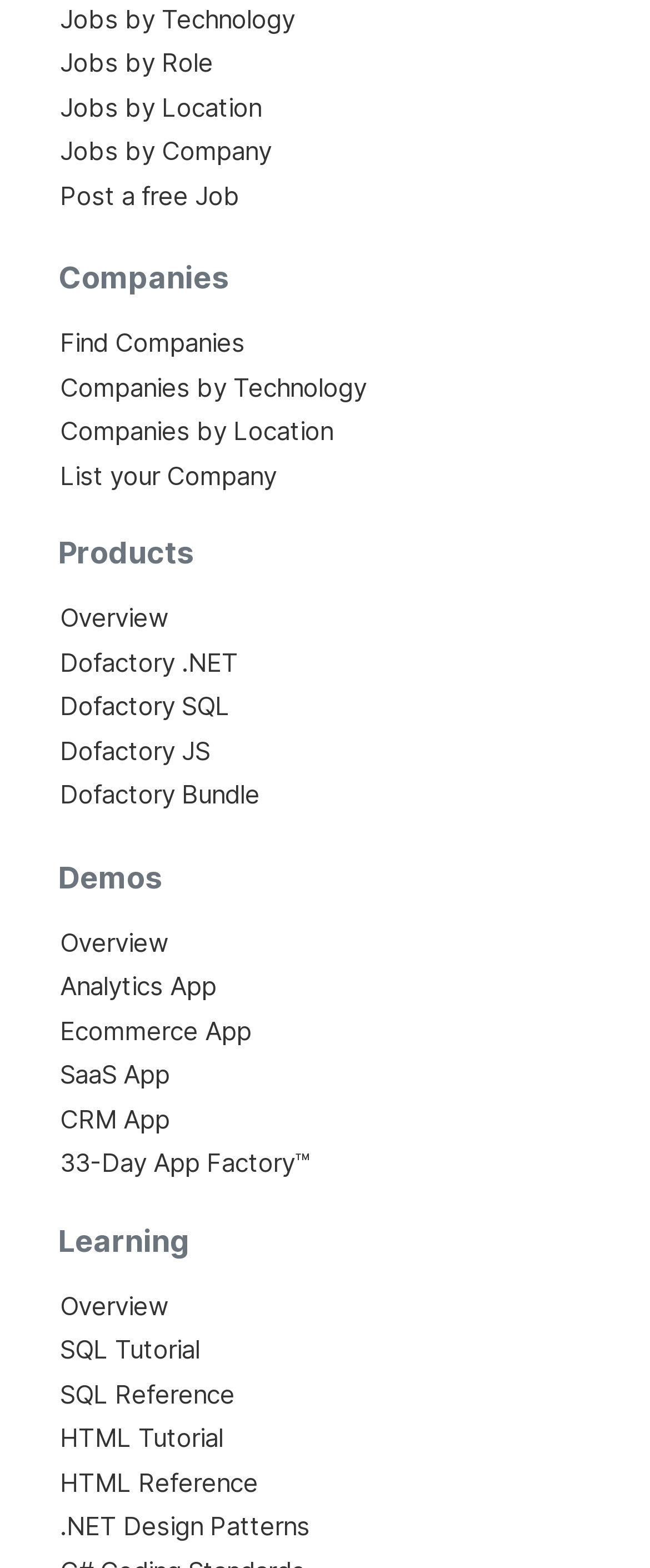Respond to the following query with just one word or a short phrase: 
What is the last product listed?

Dofactory Bundle